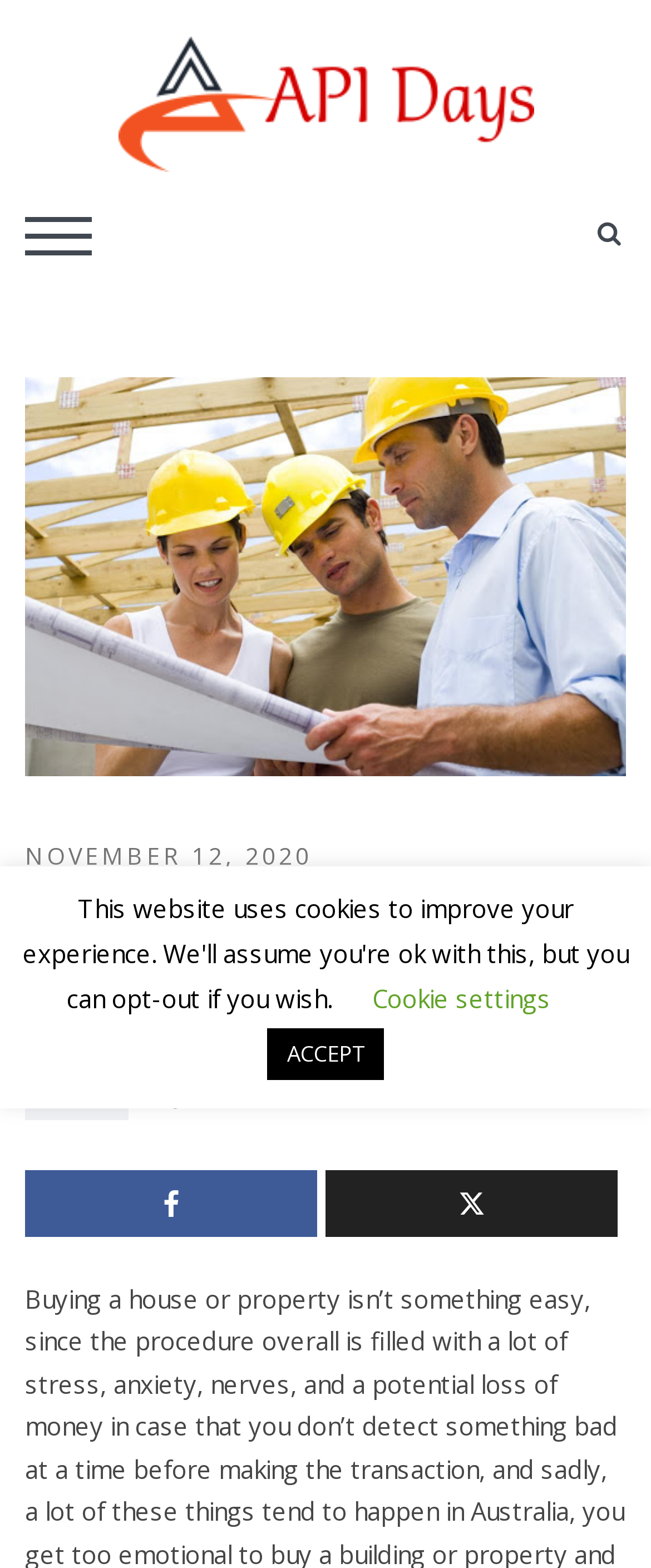What is the date mentioned on the webpage?
Based on the image, answer the question with as much detail as possible.

I found the date by looking at the link element with the text 'NOVEMBER 12, 2020' which is a child of the LayoutTable element.